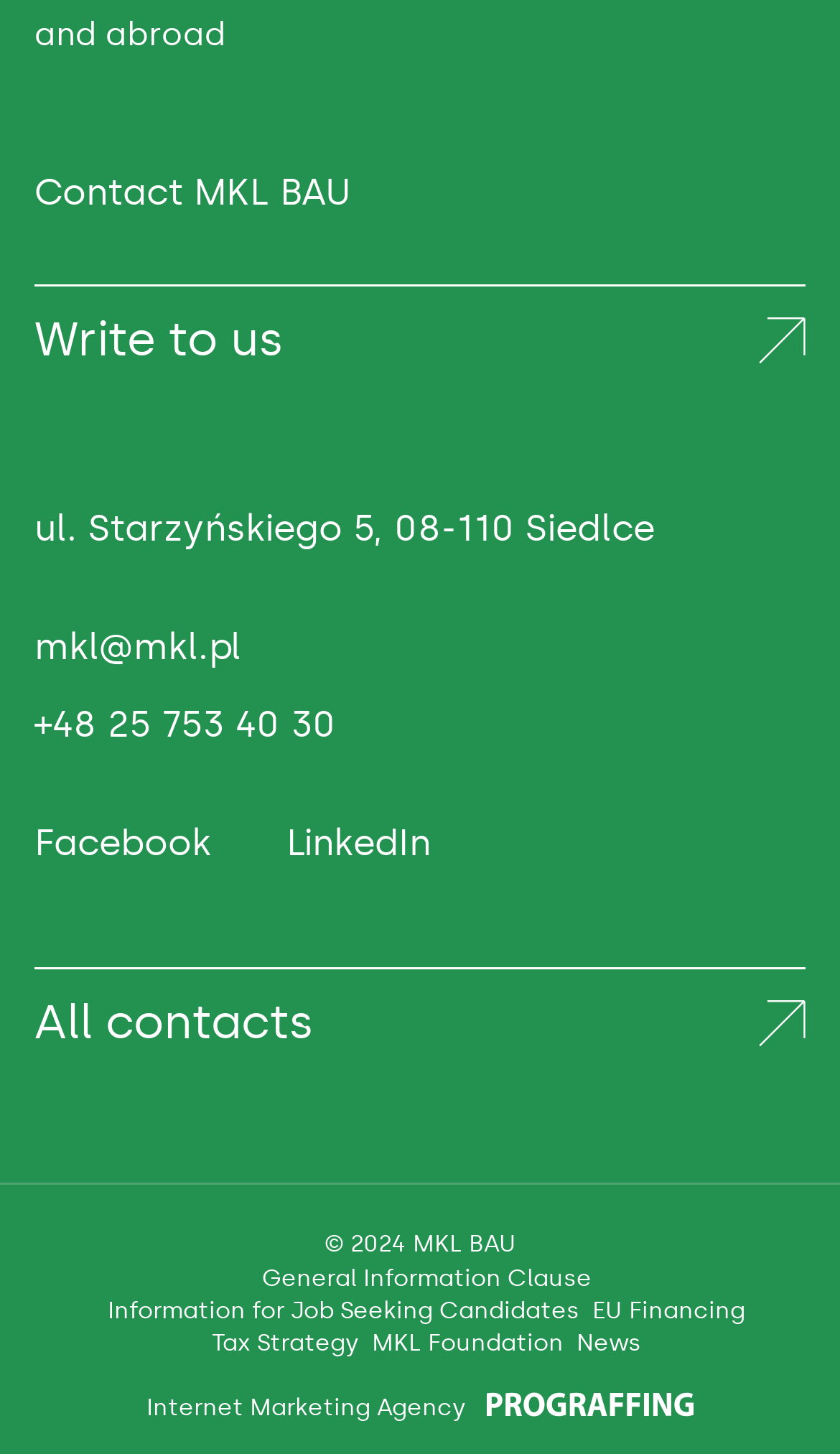What is the copyright year?
Please provide a detailed and comprehensive answer to the question.

I found the copyright year by looking at the static text element located at [0.386, 0.846, 0.614, 0.865] which contains the copyright information '© 2024 MKL BAU'.